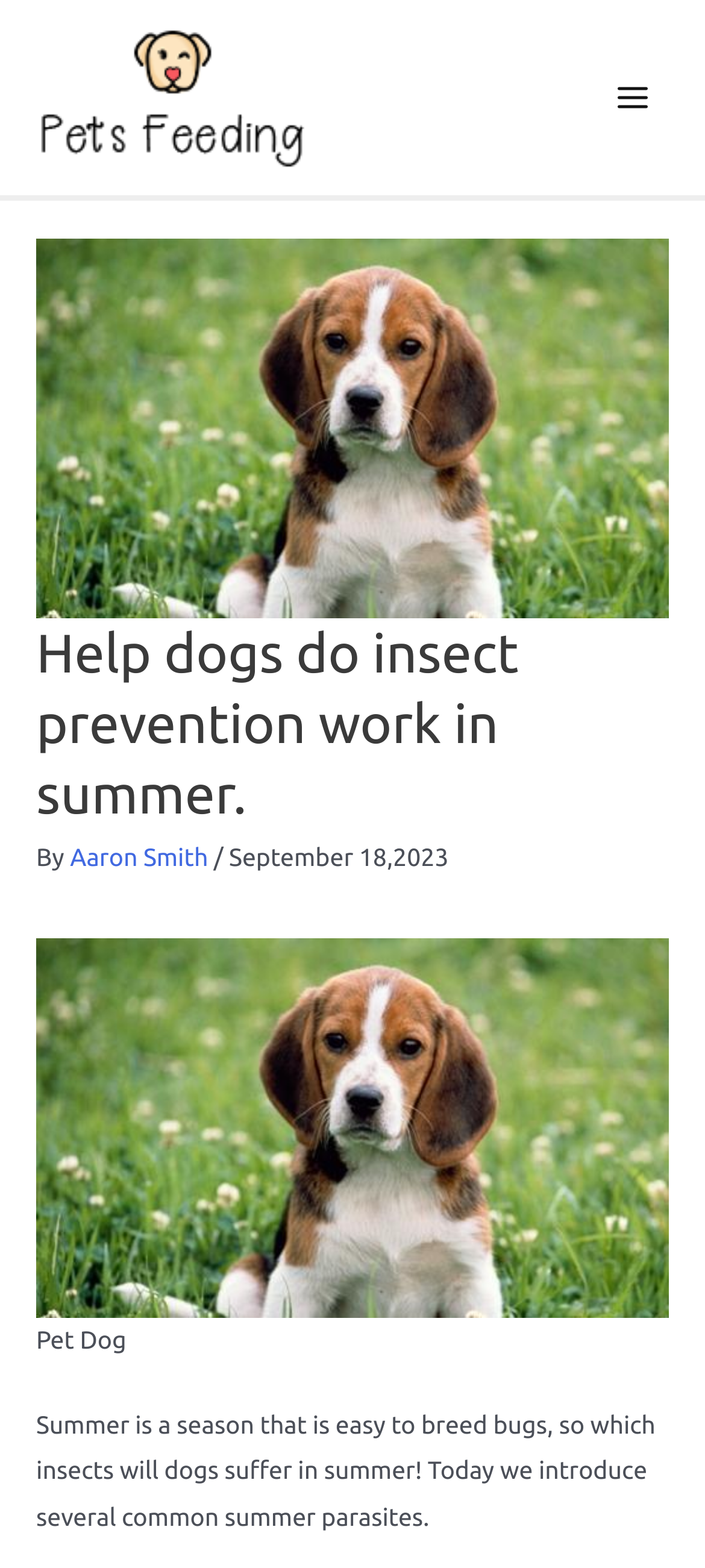Respond to the following question using a concise word or phrase: 
What is the type of pet mentioned in the article?

Dog